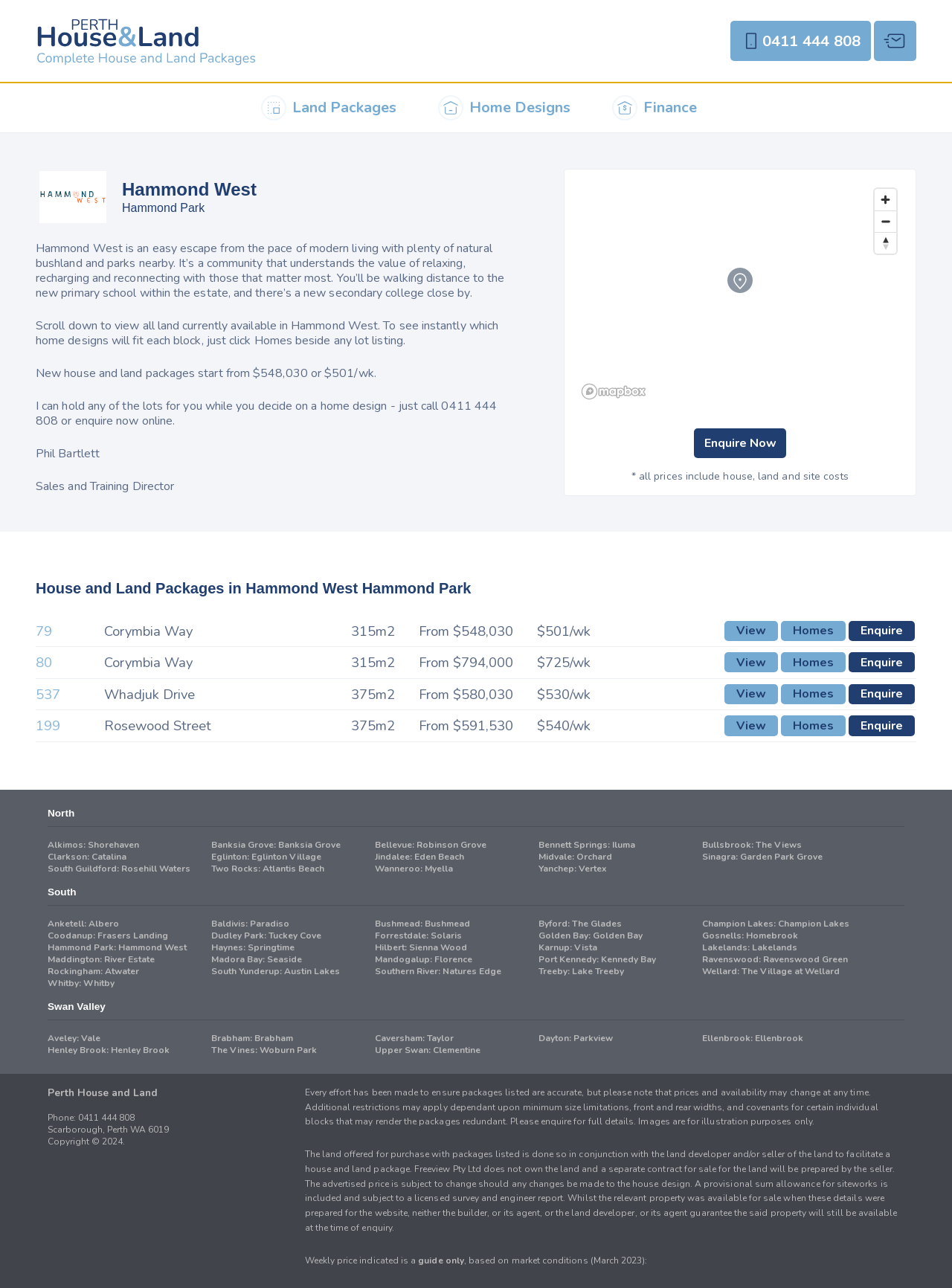Determine the bounding box coordinates of the clickable element to complete this instruction: "Explore land packages". Provide the coordinates in the format of four float numbers between 0 and 1, [left, top, right, bottom].

[0.255, 0.065, 0.429, 0.103]